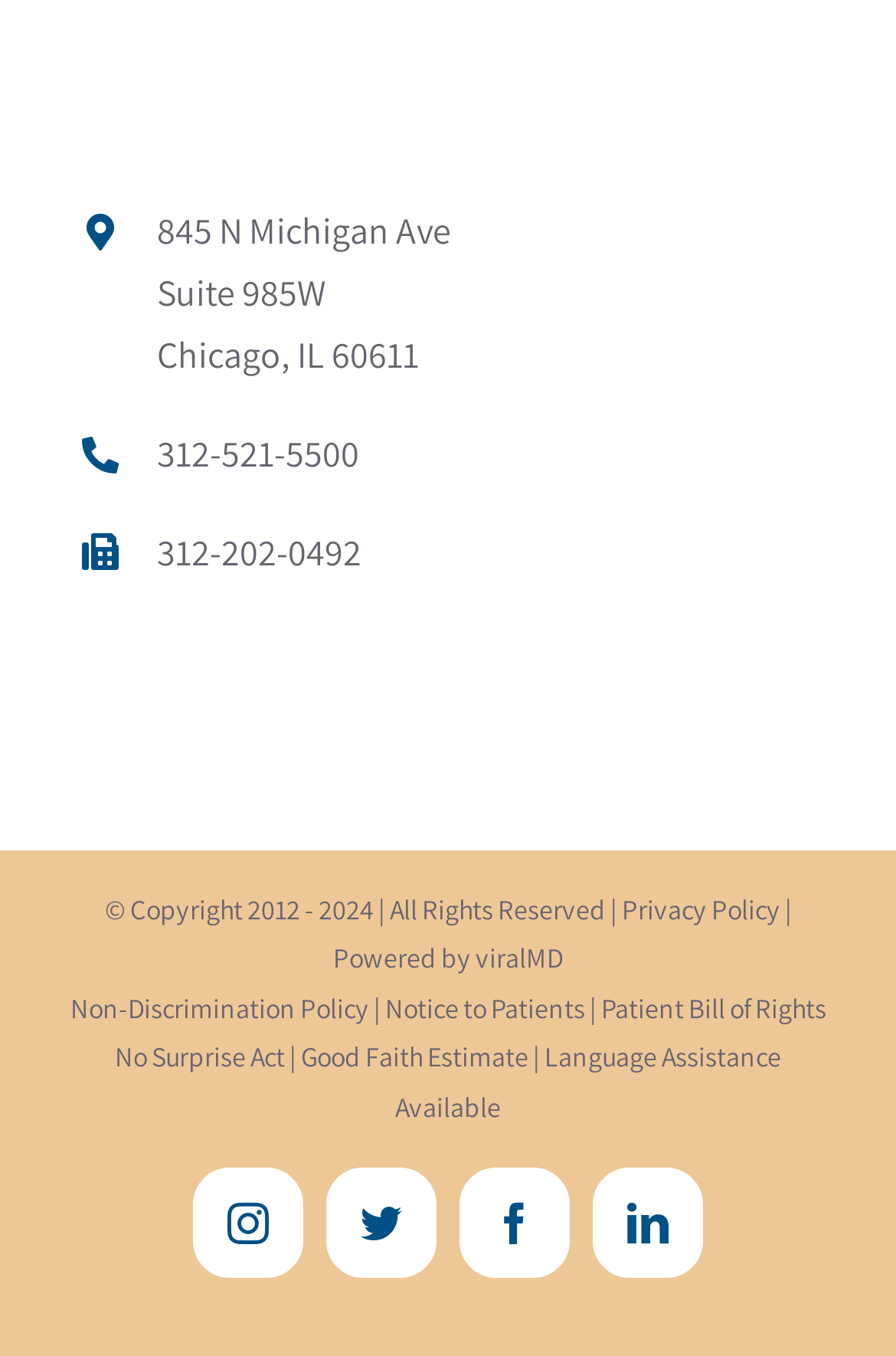Kindly determine the bounding box coordinates for the clickable area to achieve the given instruction: "follow on Instagram".

[0.215, 0.86, 0.338, 0.942]